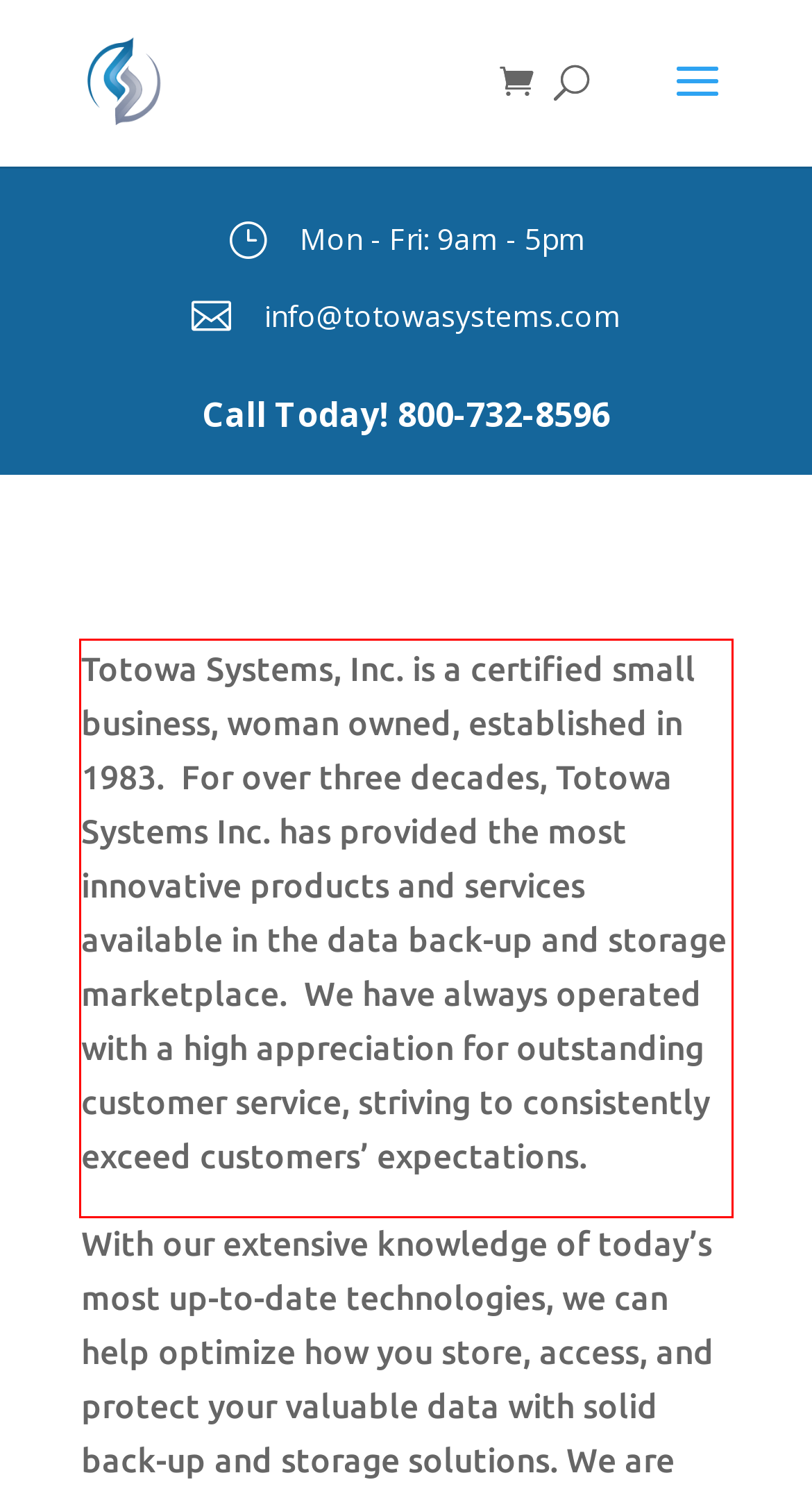You are presented with a webpage screenshot featuring a red bounding box. Perform OCR on the text inside the red bounding box and extract the content.

Totowa Systems, Inc. is a certified small business, woman owned, established in 1983. For over three decades, Totowa Systems Inc. has provided the most innovative products and services available in the data back-up and storage marketplace. We have always operated with a high appreciation for outstanding customer service, striving to consistently exceed customers’ expectations.